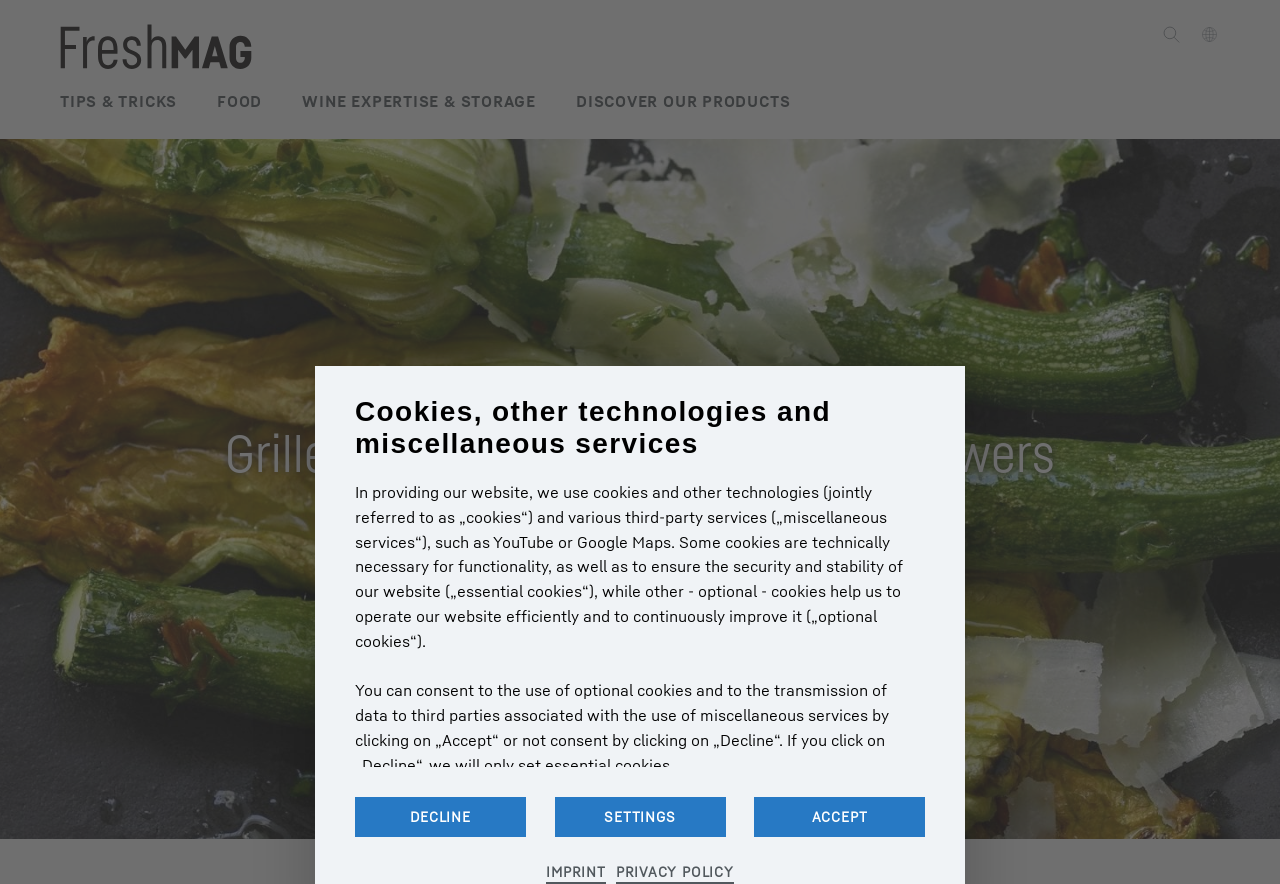Predict the bounding box of the UI element that fits this description: "Wine Expertise & Storage".

[0.236, 0.078, 0.419, 0.135]